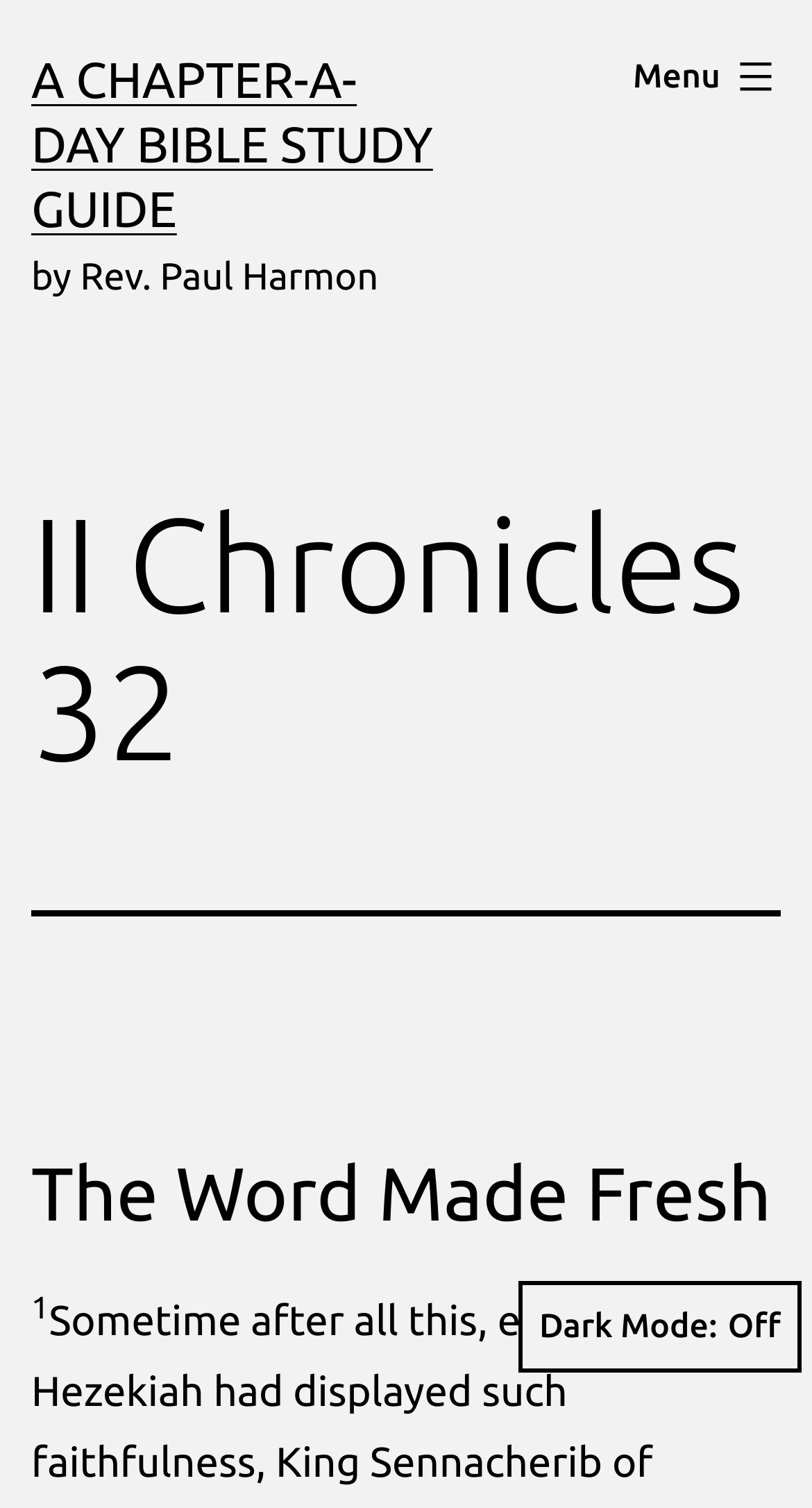Reply to the question below using a single word or brief phrase:
What is the title of the current chapter?

II Chronicles 32